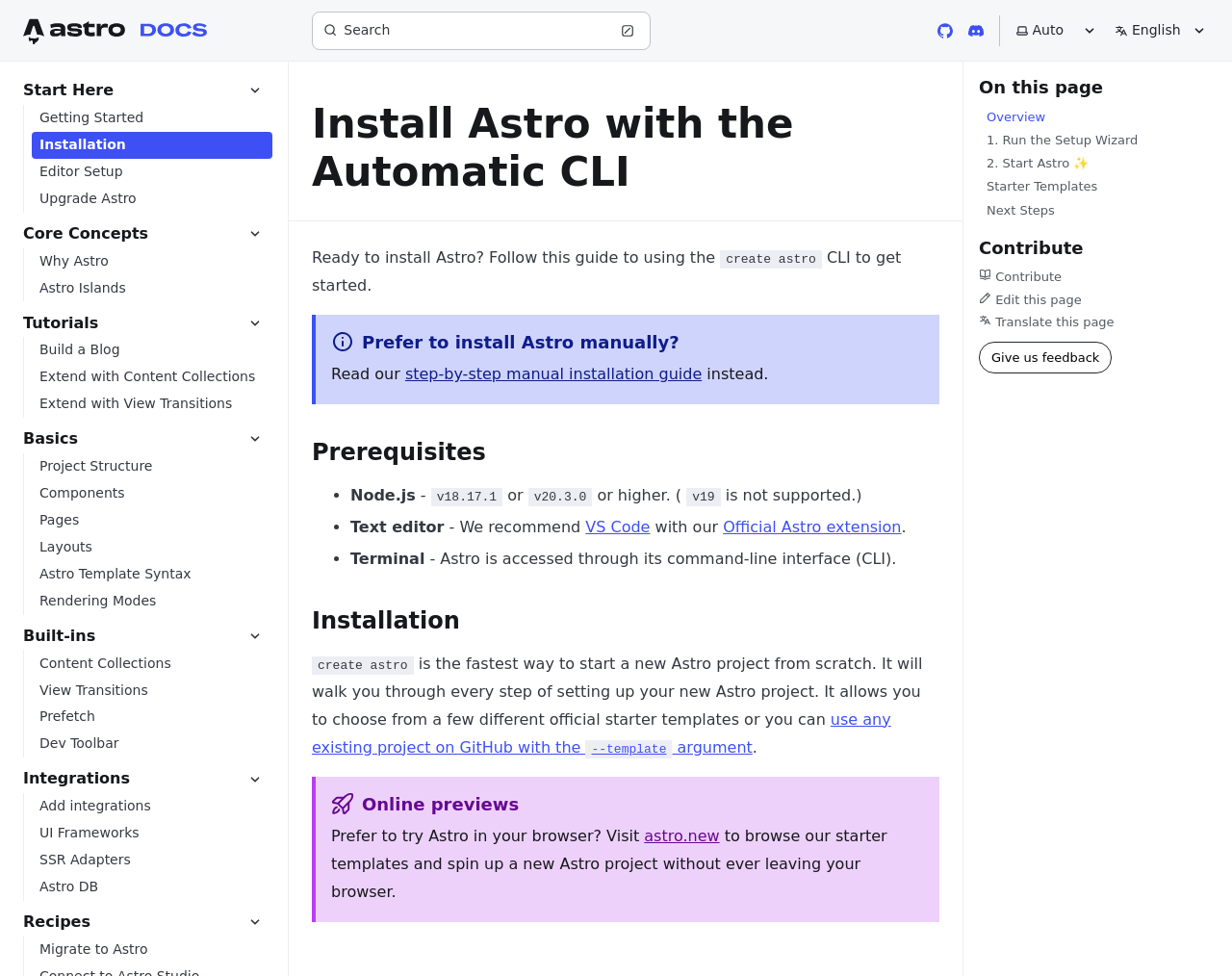Illustrate the webpage with a detailed description.

This webpage is a documentation page for installing Astro with the Automatic CLI. At the top, there is a navigation menu with links to GitHub and Discord, as well as a search button and a theme selection dropdown. Below the navigation menu, there is a table of contents with links to different sections of the page, including "Getting Started", "Installation", "Editor Setup", and more.

The main content of the page is divided into several sections. The first section is an introduction to installing Astro with the Automatic CLI, with a heading and a brief paragraph of text. Below this, there is a section titled "Prerequisites" that lists the required Node.js versions.

The page also has a sidebar on the left with links to different sections of the documentation, including "Core Concepts", "Tutorials", "Basics", "Built-ins", and "Integrations". Each of these sections has a disclosure triangle that can be expanded to reveal a list of links to specific topics.

At the bottom of the page, there is a section titled "On this page" that lists links to different sections of the current page, including "Overview", "1. Run the Setup Wizard", "2. Start Astro", and more. There is also a "Contribute" section with links to contribute to the documentation, edit the page, or translate it.

Throughout the page, there are various buttons, links, and images, including a "Give us feedback" button and a "Skip to content" link at the top.